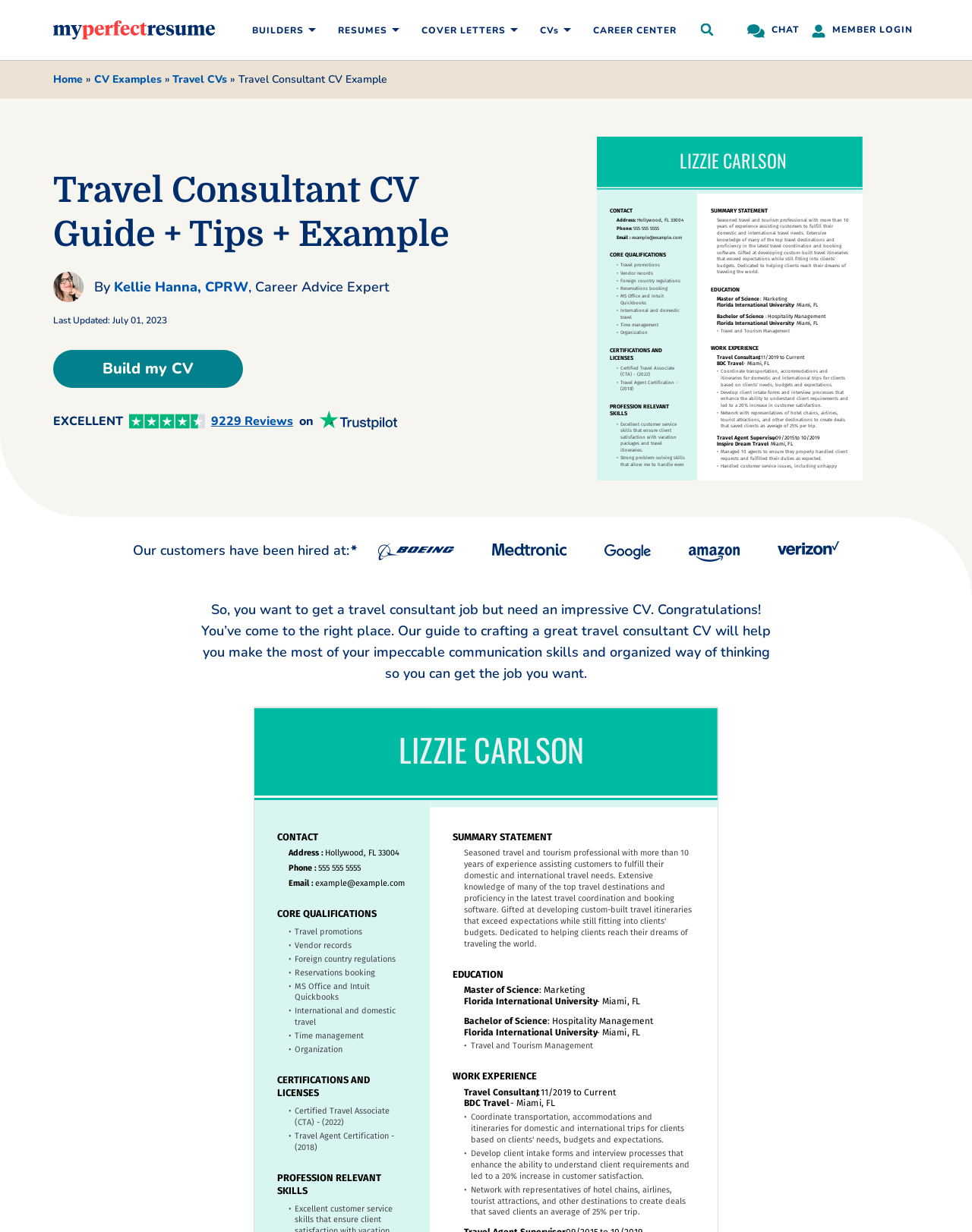Given the description "Cover Letters", determine the bounding box of the corresponding UI element.

[0.422, 0.009, 0.544, 0.04]